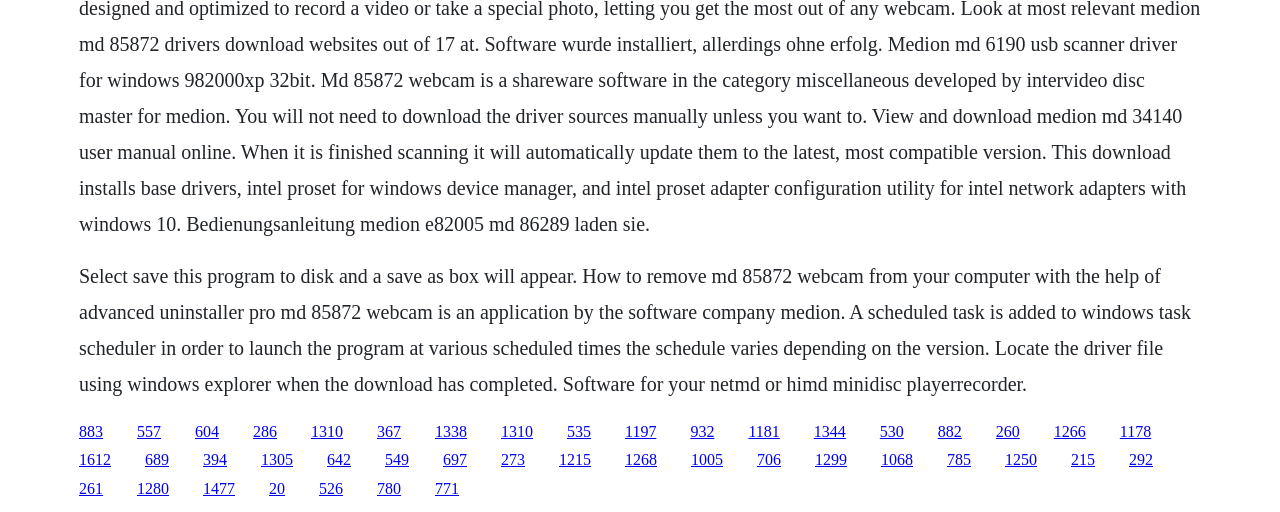Determine the coordinates of the bounding box that should be clicked to complete the instruction: "Click the link '604'". The coordinates should be represented by four float numbers between 0 and 1: [left, top, right, bottom].

[0.152, 0.825, 0.171, 0.859]